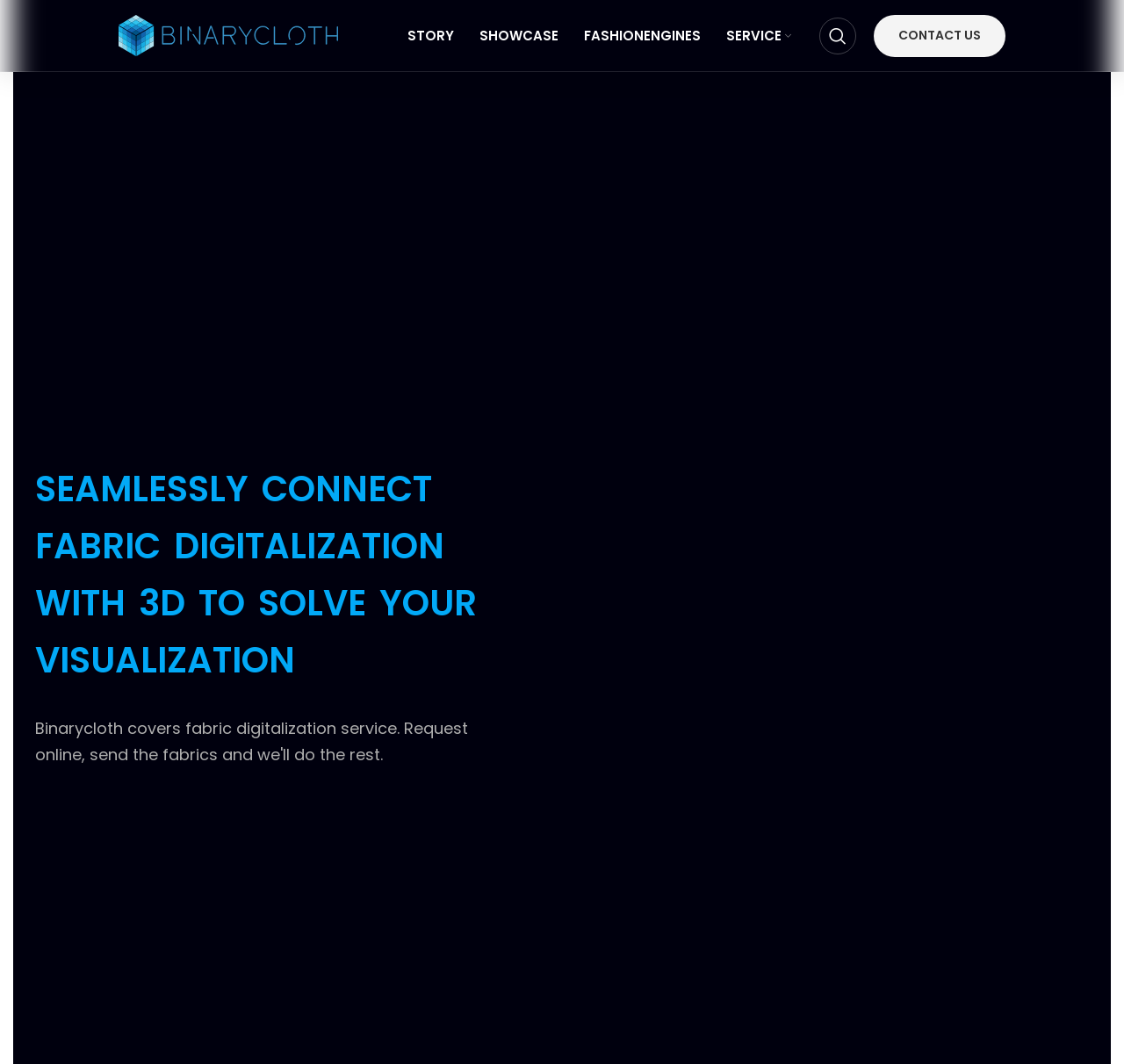Please respond to the question with a concise word or phrase:
How can I contact the website?

CONTACT US